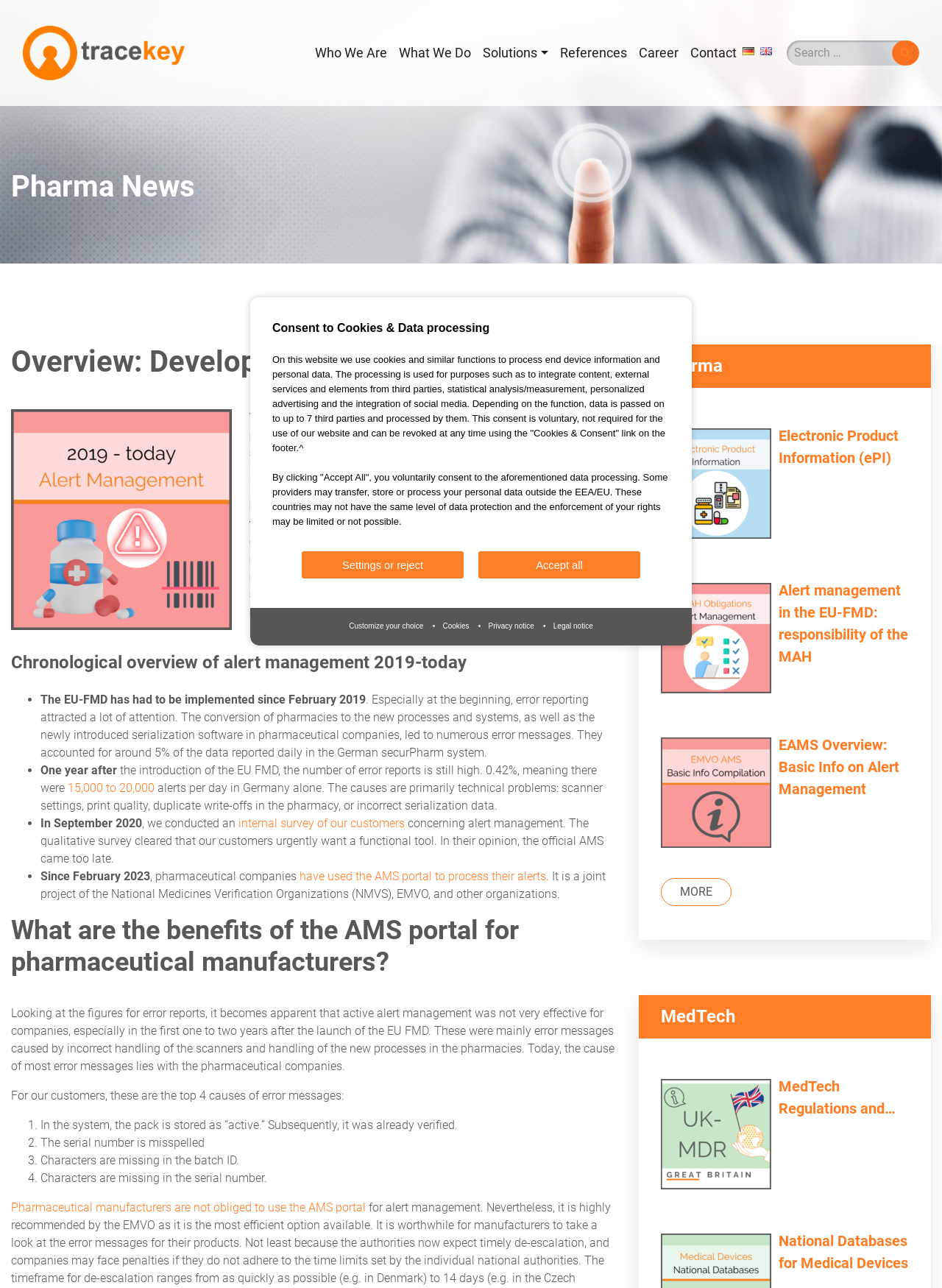Pinpoint the bounding box coordinates of the area that must be clicked to complete this instruction: "Search for something".

[0.835, 0.032, 0.963, 0.051]